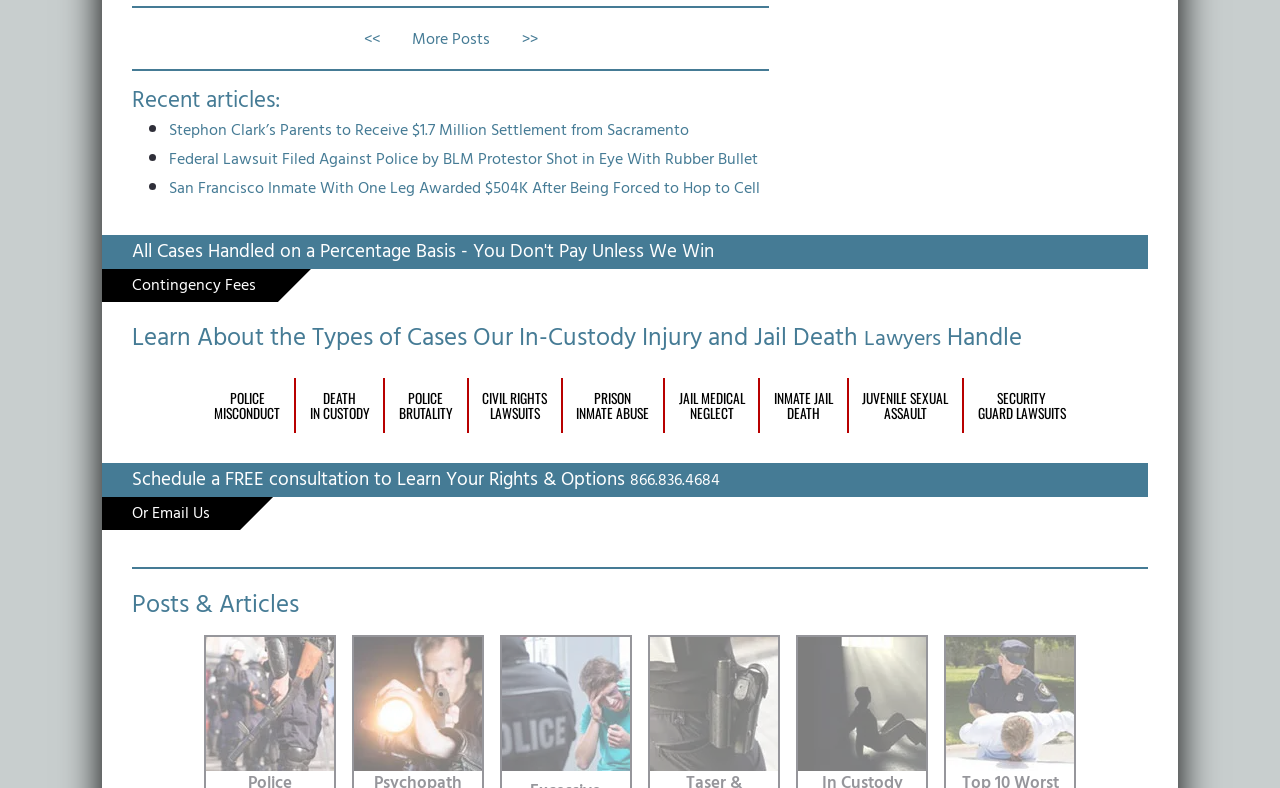What is the purpose of the links at the bottom of the webpage?
Please describe in detail the information shown in the image to answer the question.

I inferred this answer by looking at the links '866.836.4684' and 'Or Email Us' which are accompanied by the text 'Schedule a FREE consultation to Learn Your Rights & Options'. This suggests that the purpose of these links is to allow users to schedule a consultation.